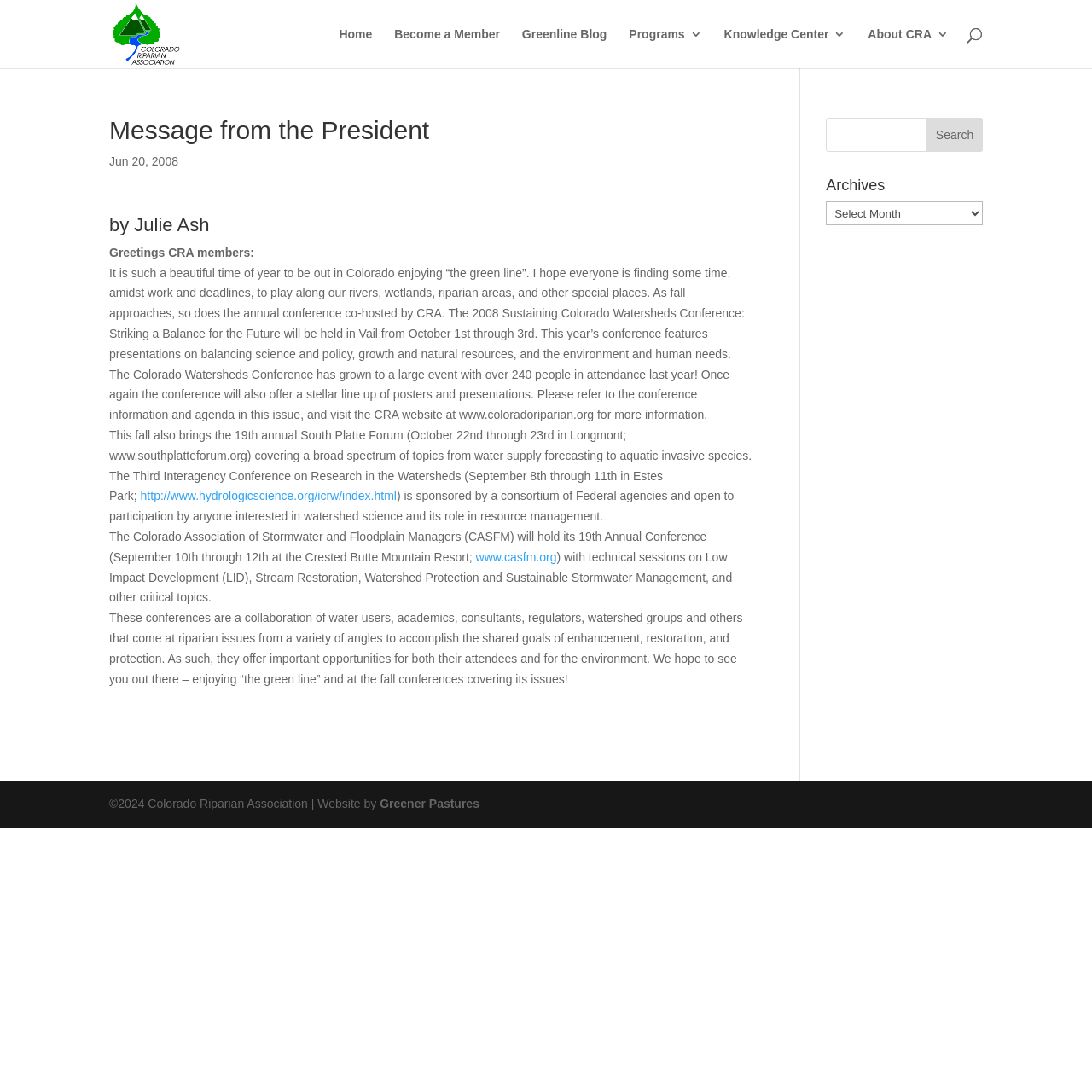What is the copyright year of the website?
Provide a detailed answer to the question using information from the image.

The copyright information is located at the bottom of the webpage and states '©2024 Colorado Riparian Association'. This indicates that the website's content is copyrighted and the copyright year is 2024.